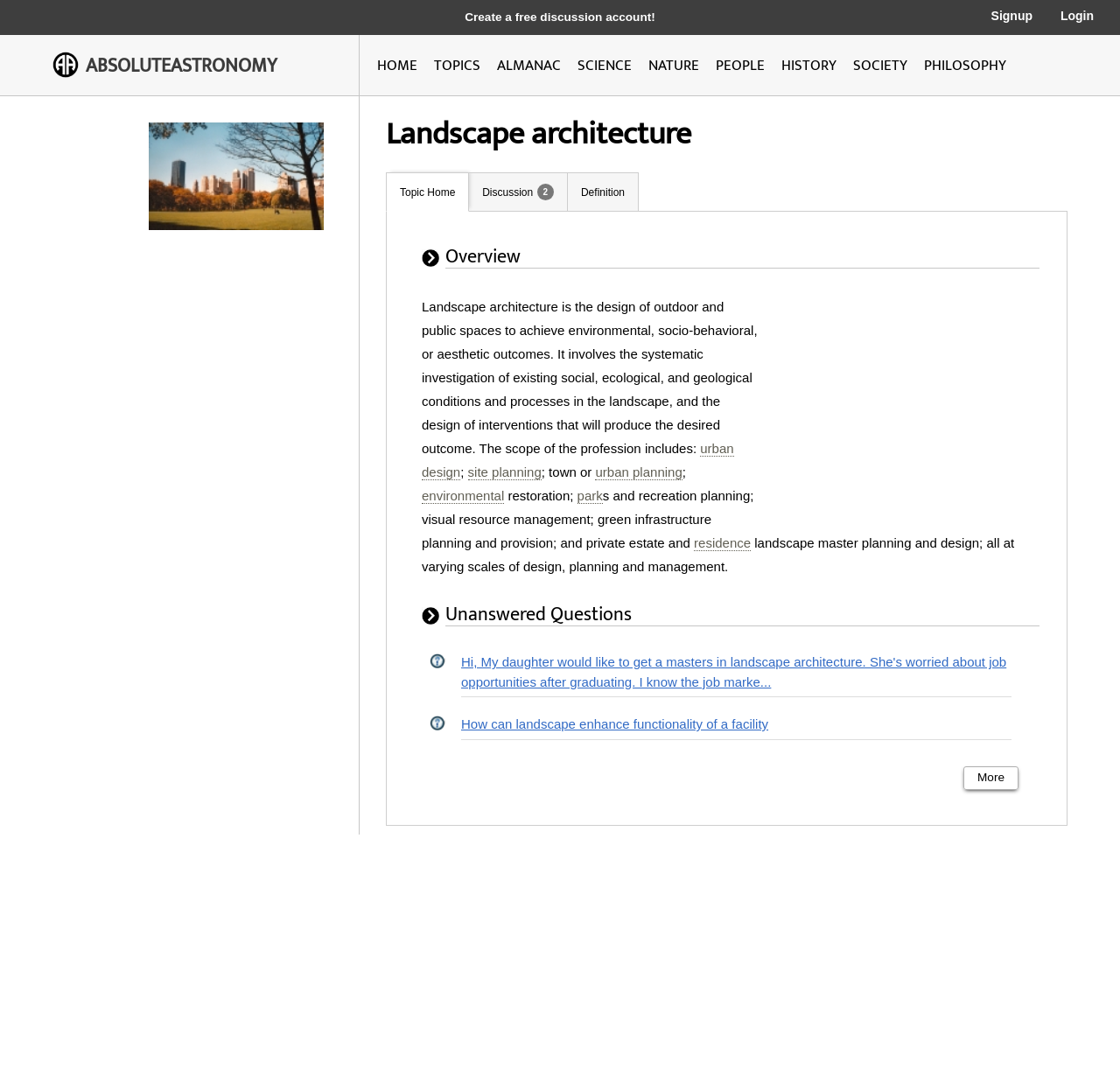Please use the details from the image to answer the following question comprehensively:
What is landscape architecture?

Landscape architecture is the design of outdoor and public spaces to achieve environmental, socio-behavioral, or aesthetic outcomes. It involves the systematic investigation of existing social, ecological, and geological conditions and processes in the landscape, and the design of interventions that will produce the desired outcome.